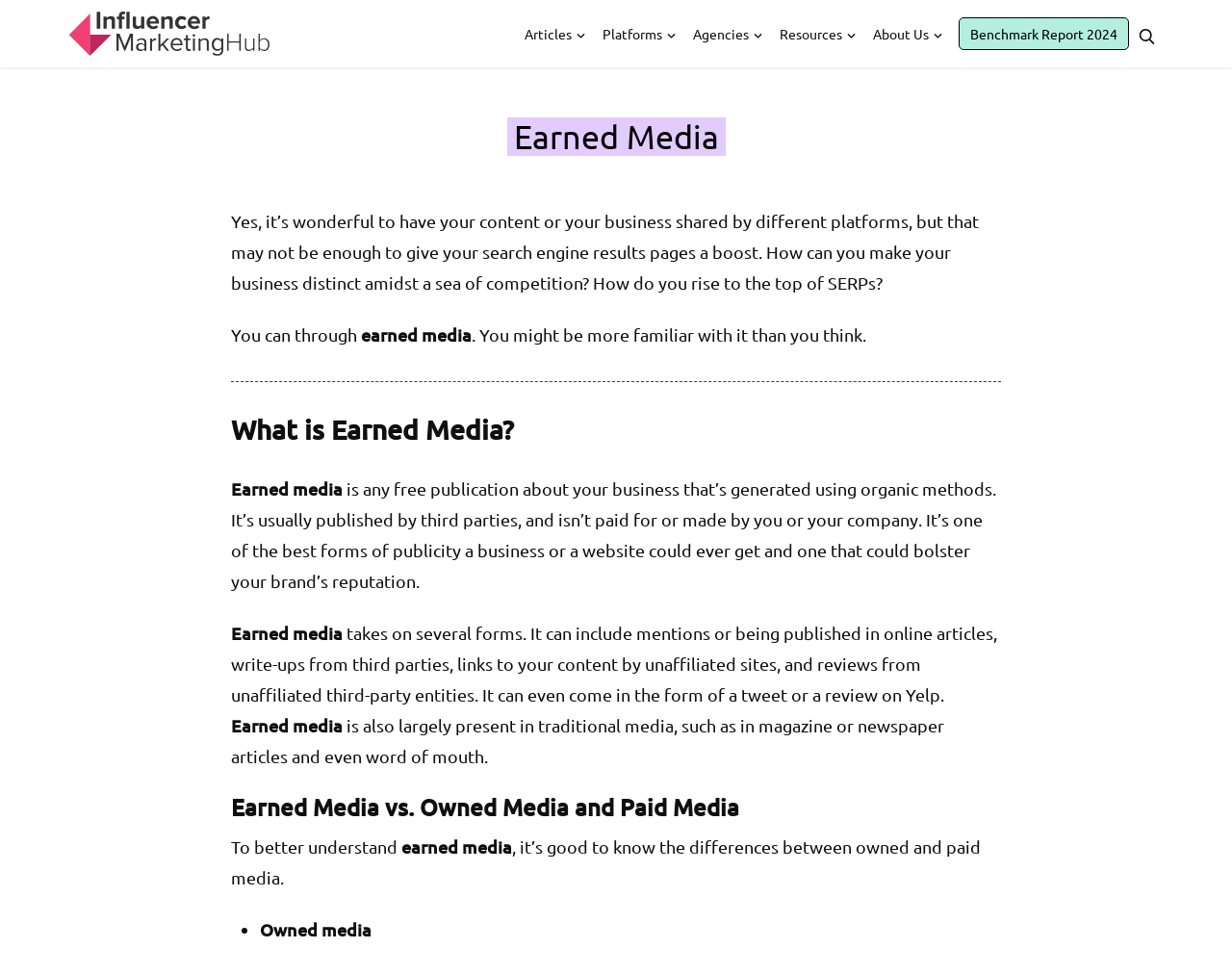Respond to the question with just a single word or phrase: 
Where can earned media be found?

online articles, magazines, newspapers, word of mouth